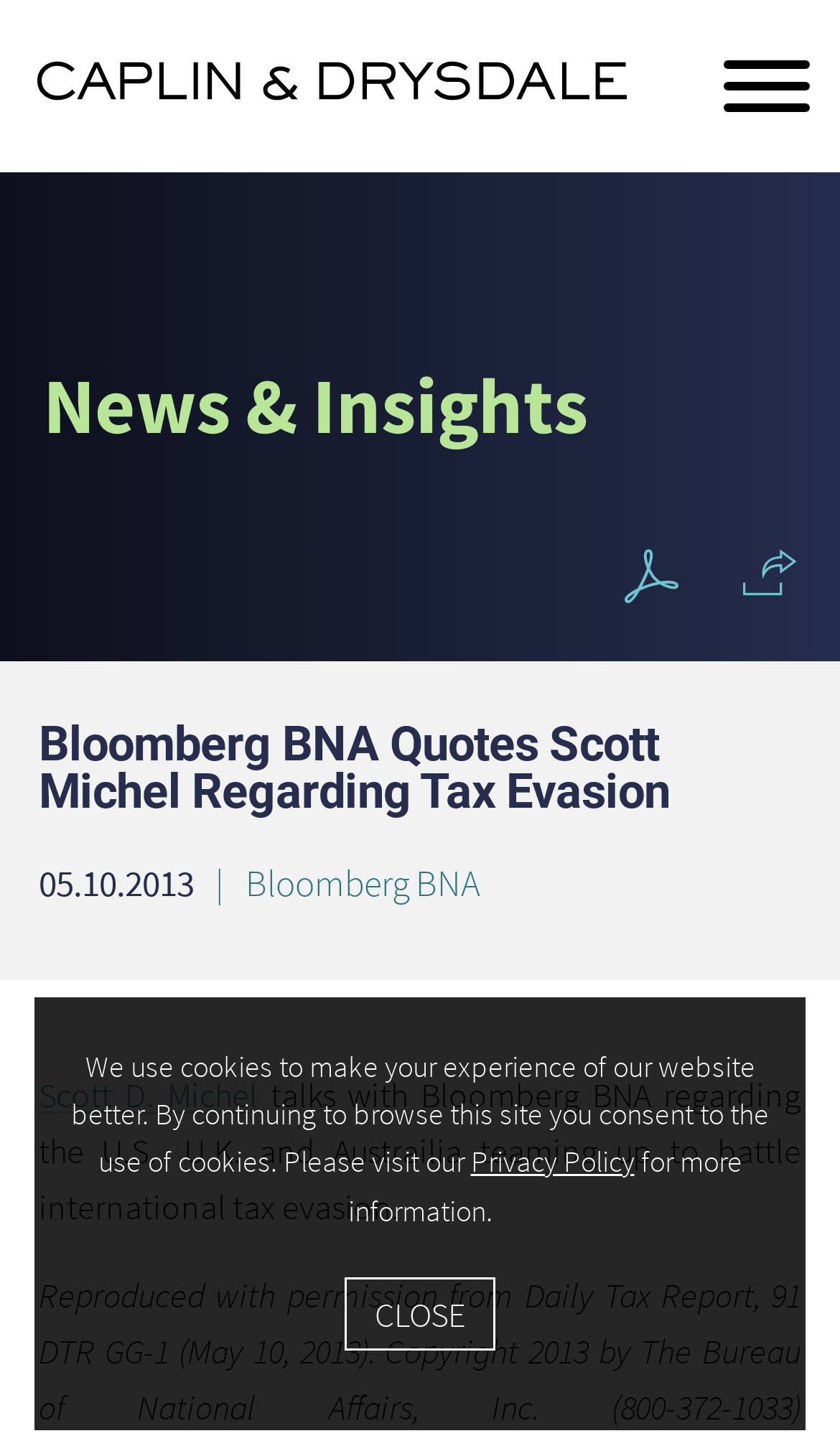What is the name of the law firm?
Respond to the question with a well-detailed and thorough answer.

The name of the law firm can be found in the top-left corner of the webpage, where it is written as 'Caplin & Drysdale' in a link element.